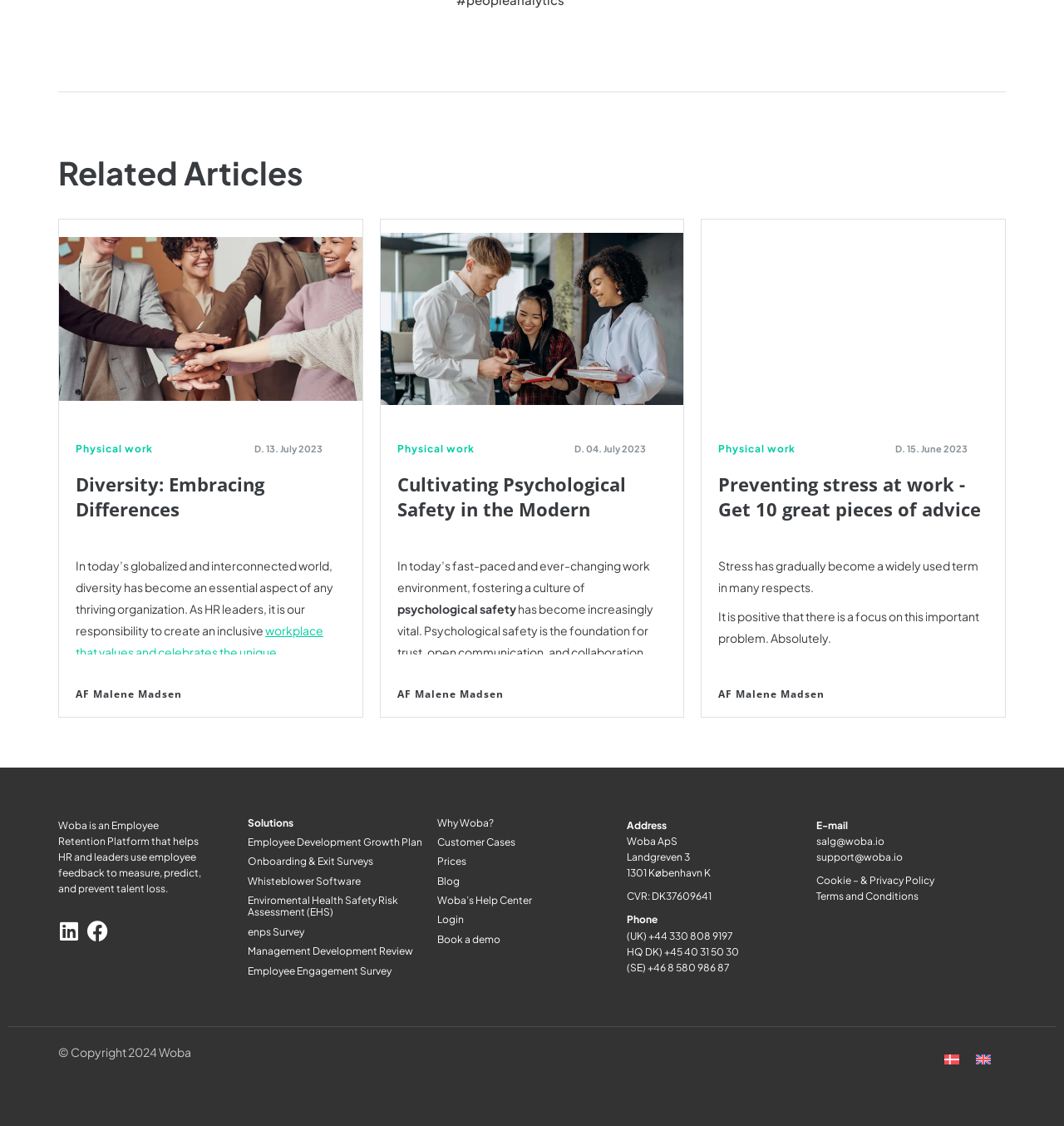Find the bounding box coordinates corresponding to the UI element with the description: "Woba’s Help Center". The coordinates should be formatted as [left, top, right, bottom], with values as floats between 0 and 1.

[0.411, 0.794, 0.5, 0.805]